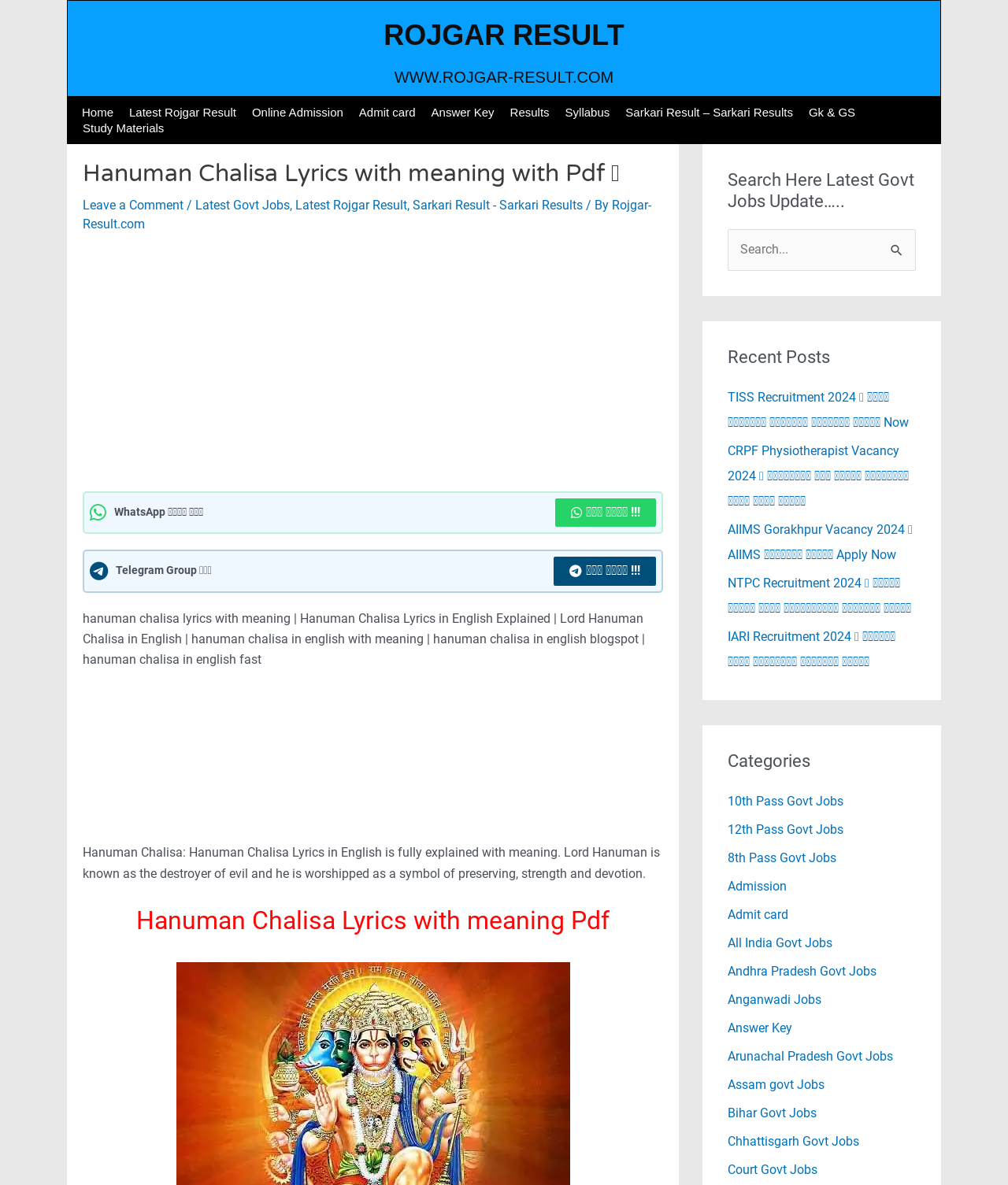Locate the UI element described by All India Govt Jobs in the provided webpage screenshot. Return the bounding box coordinates in the format (top-left x, top-left y, bottom-right x, bottom-right y), ensuring all values are between 0 and 1.

[0.722, 0.789, 0.826, 0.802]